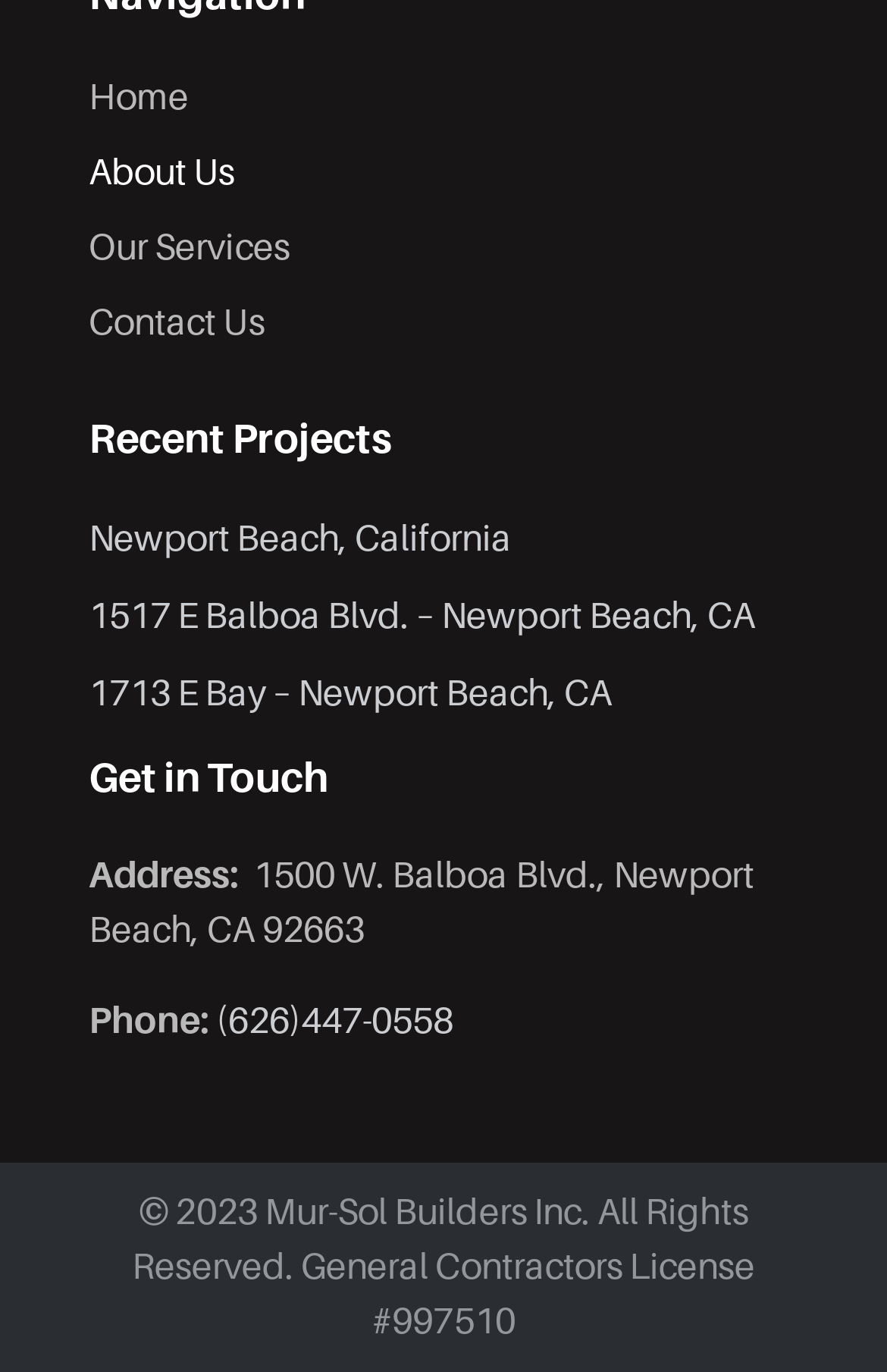Show the bounding box coordinates of the region that should be clicked to follow the instruction: "contact us."

[0.1, 0.219, 0.298, 0.251]